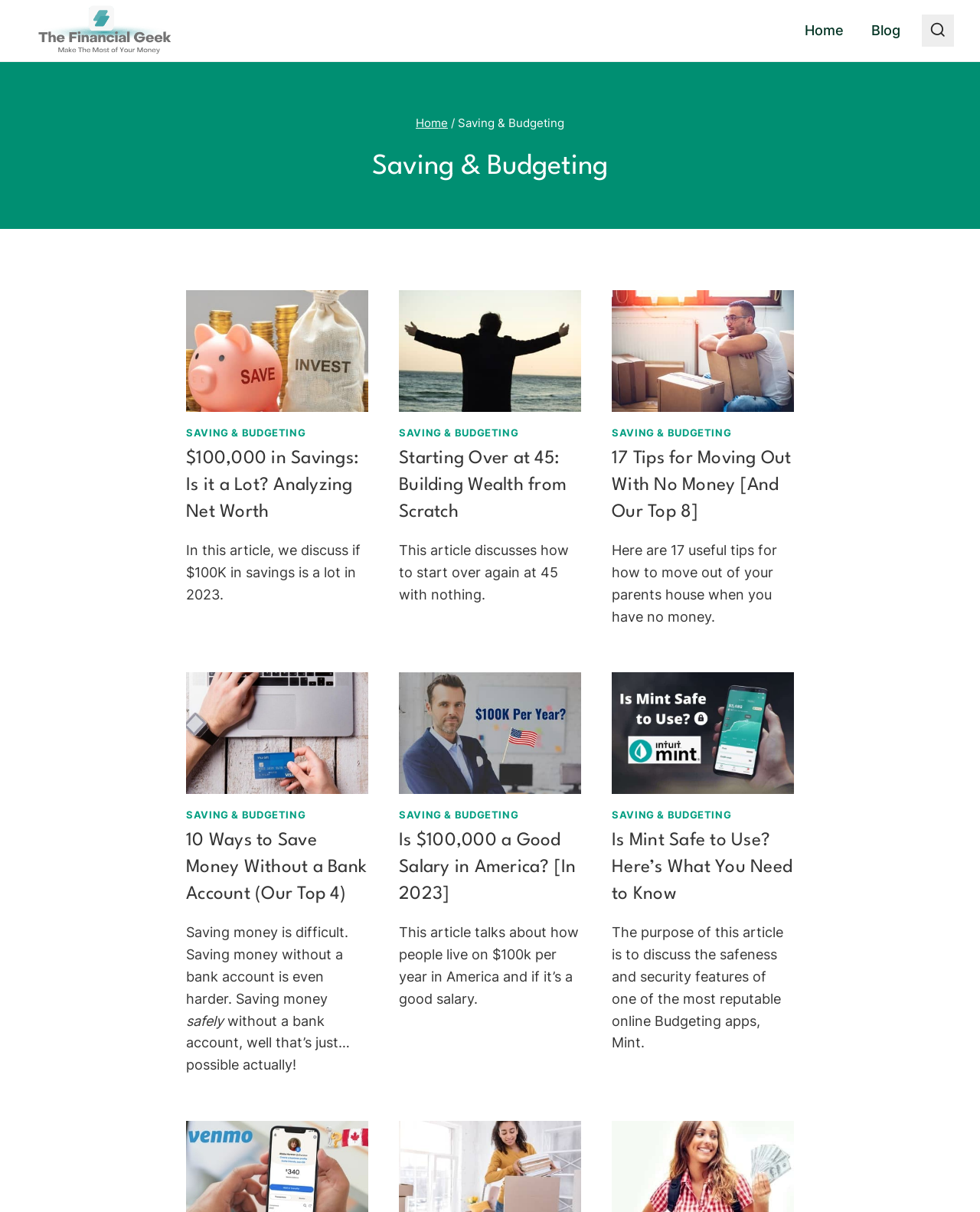Is there a search form on this webpage? Observe the screenshot and provide a one-word or short phrase answer.

Yes